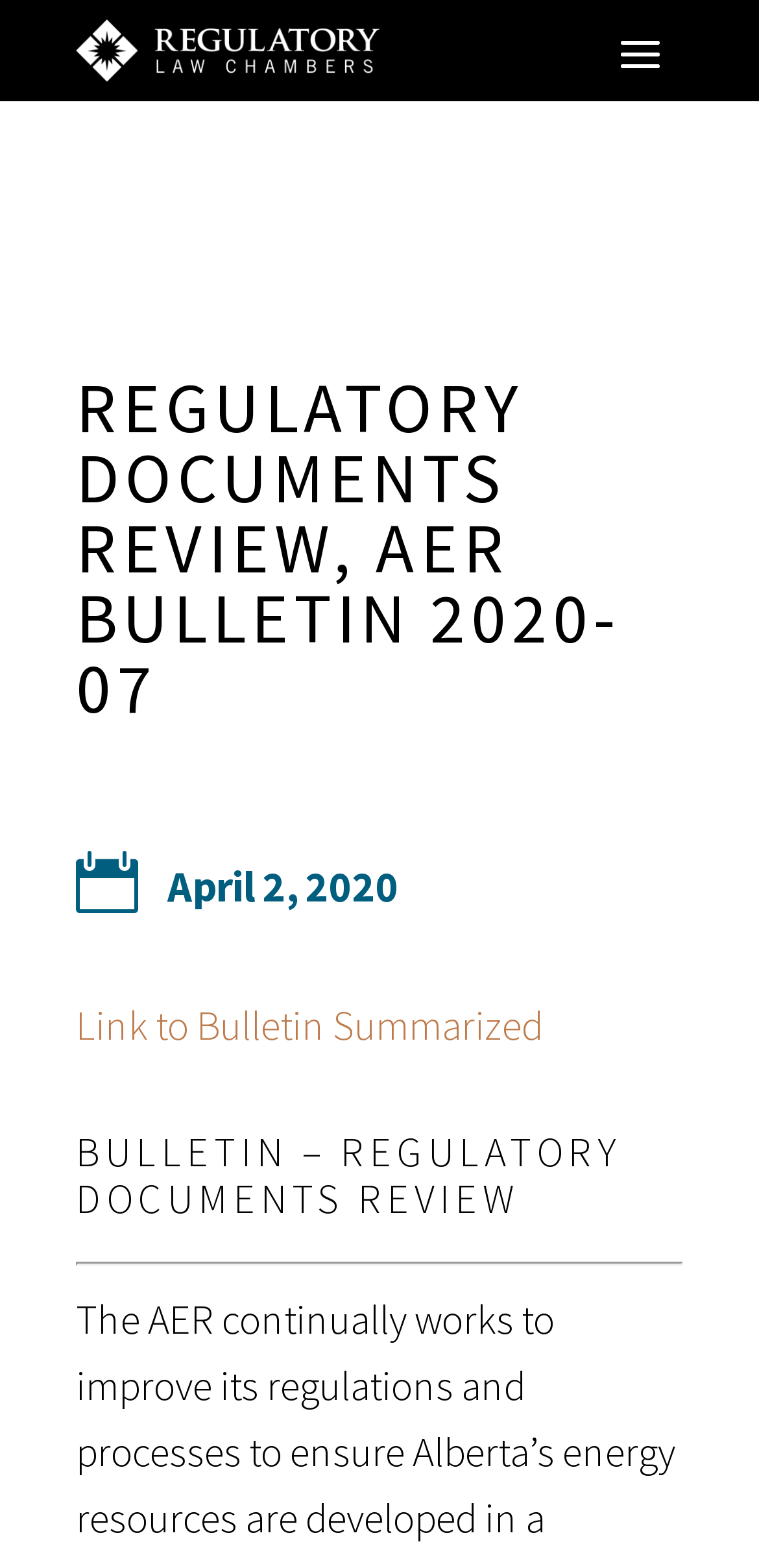What is the orientation of the separator?
Based on the image, give a concise answer in the form of a single word or short phrase.

horizontal